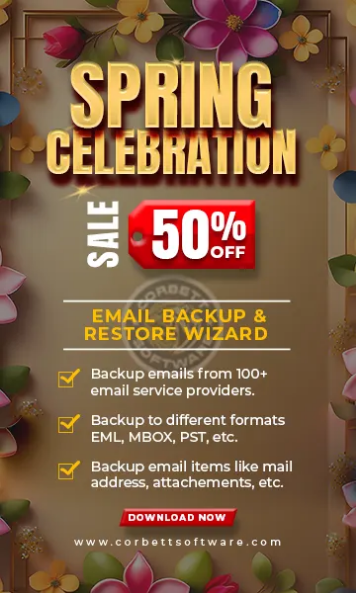Elaborate on all the elements present in the image.

The image showcases a vibrant promotional banner for a "Spring Celebration" sale, featuring a striking 50% discount on the "Email Backup & Restore Wizard." The background is adorned with colorful flowers, adding a festive touch. 

Key features highlighted in the banner include:
- The ability to back up emails from over 100 email service providers, ensuring versatility and compatibility.
- Support for various file formats such as EML, MBOX, PST, among others, highlighting the software's utility for different user needs.
- Additional backup options for email items, including mail addresses and attachments, further emphasizing the comprehensive nature of the service.

The banner concludes with a call to action, inviting viewers to "Download Now," making it an enticing offer for those looking to safeguard and manage their email data efficiently.